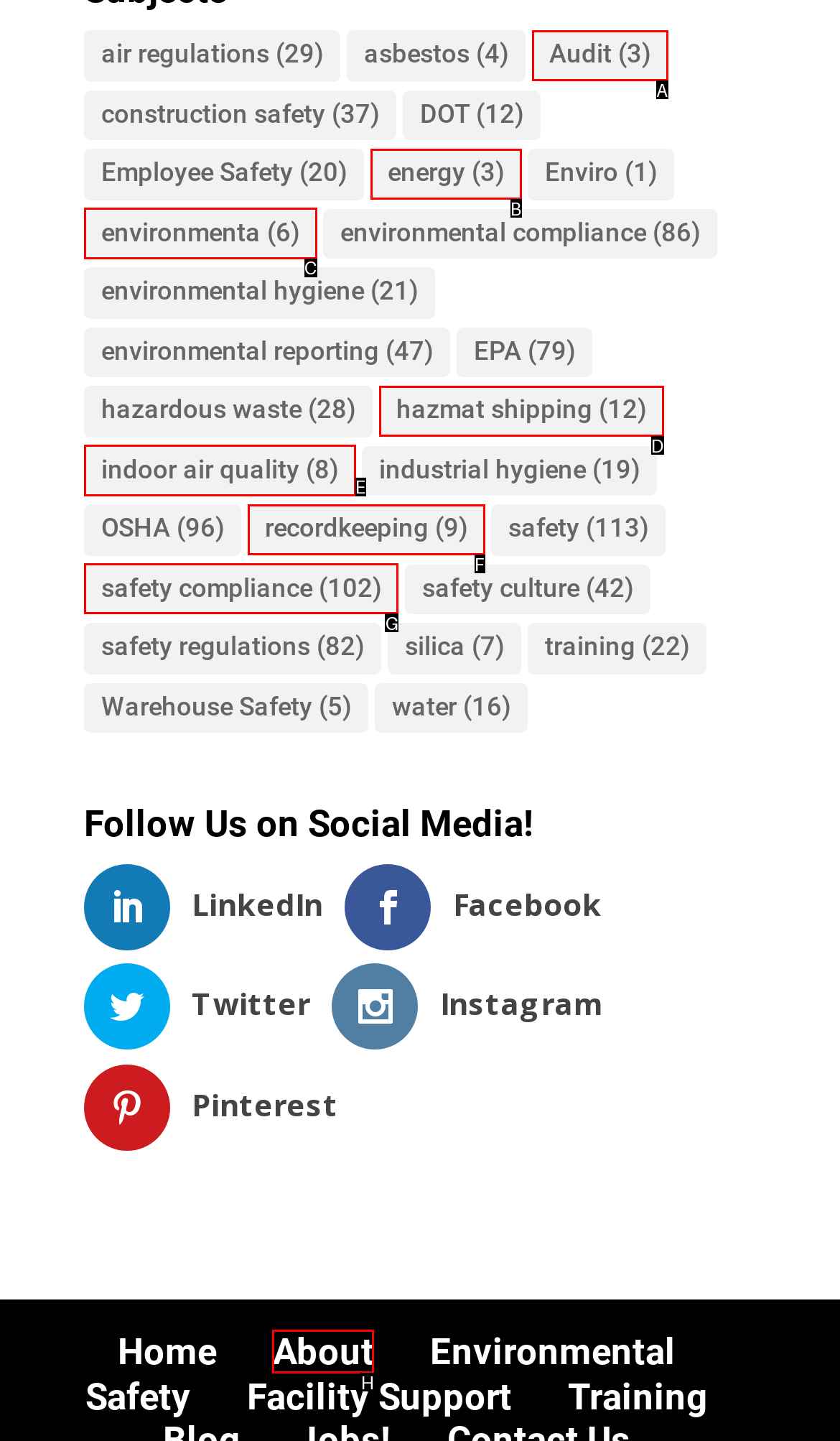What option should you select to complete this task: View safety compliance? Indicate your answer by providing the letter only.

G